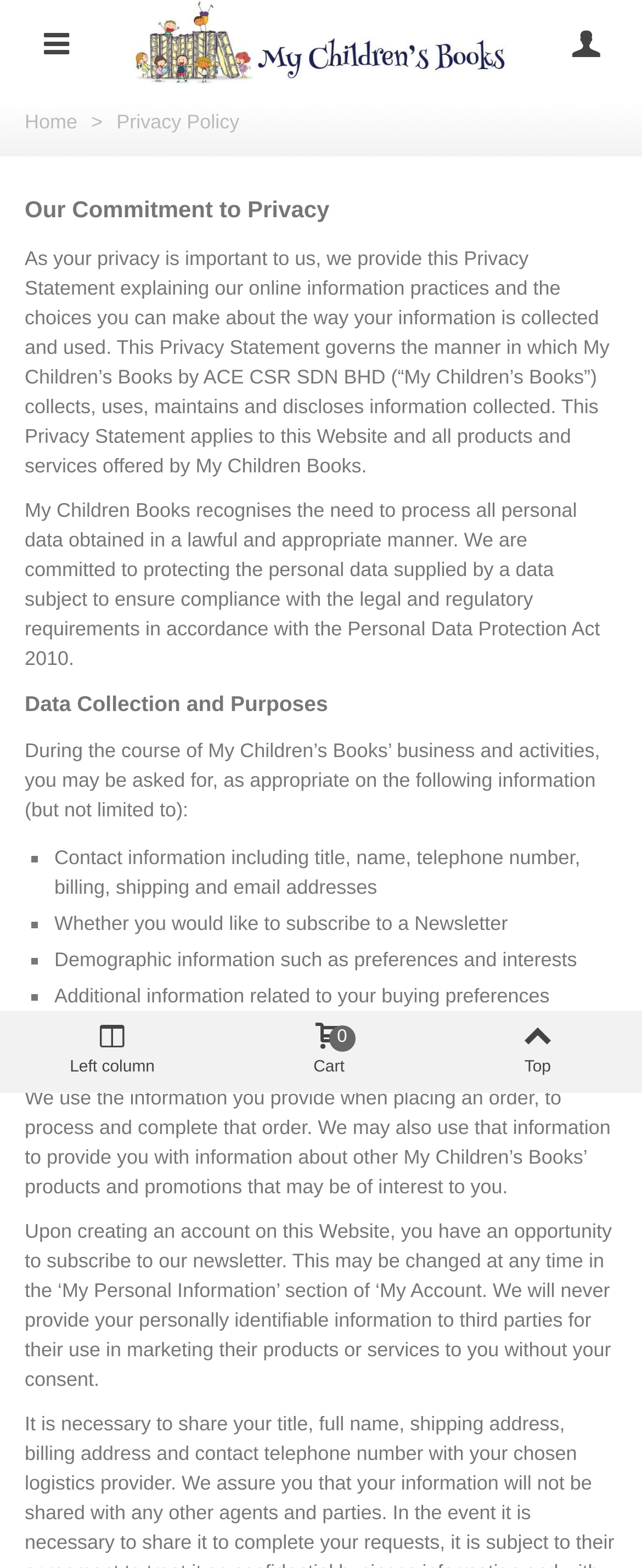Given the element description: "title="My Children's Books"", predict the bounding box coordinates of this UI element. The coordinates must be four float numbers between 0 and 1, given as [left, top, right, bottom].

[0.136, 0.0, 0.864, 0.055]